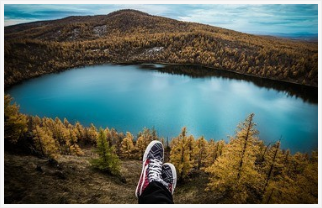Use the details in the image to answer the question thoroughly: 
What is reflected in the lake's water?

The calm and reflective waters of the lake mirror the clear blue sky above, creating a sense of serenity and tranquility in the image.